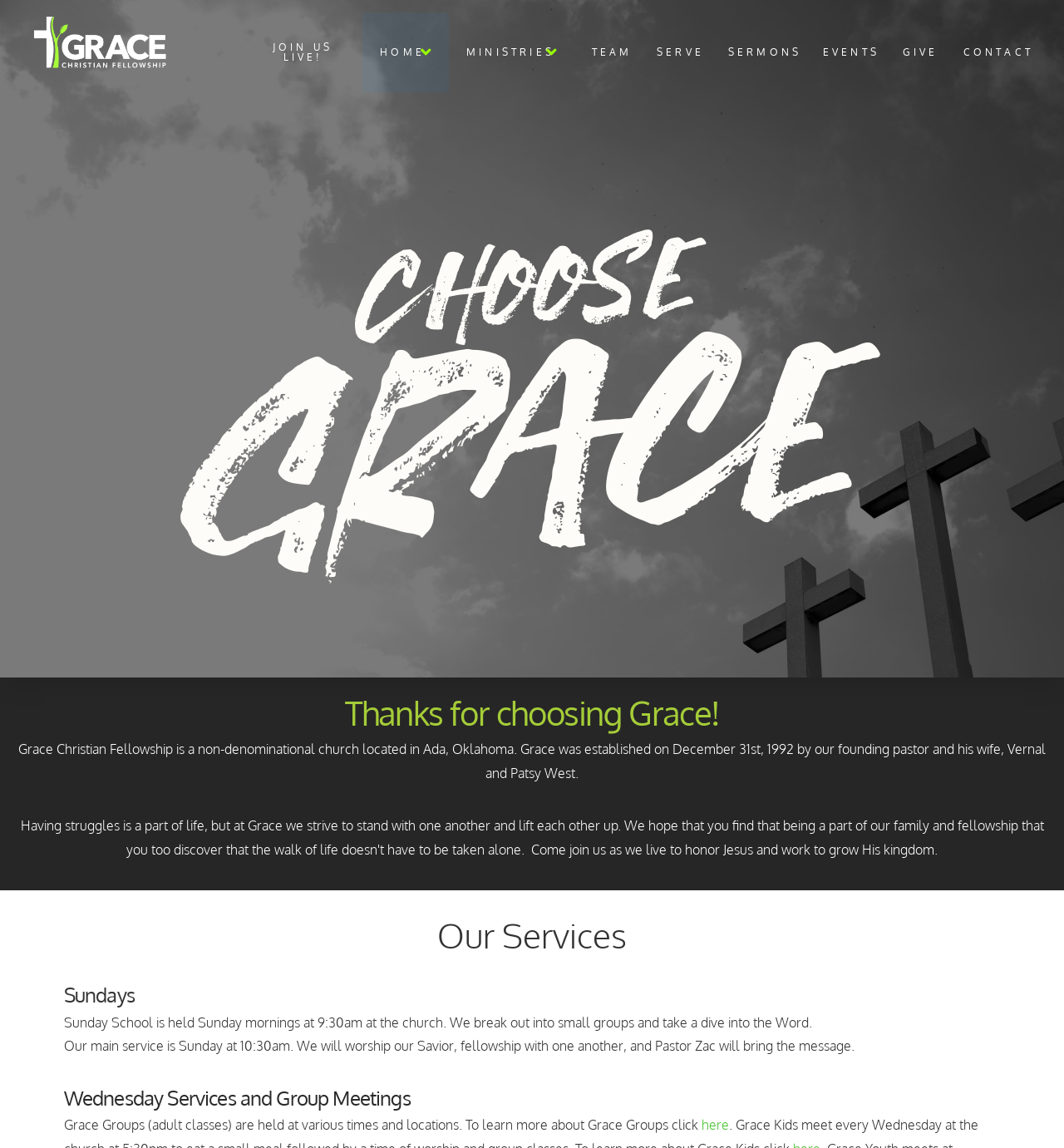Respond to the following question using a concise word or phrase: 
What are the services offered by the church?

Sunday School and main service